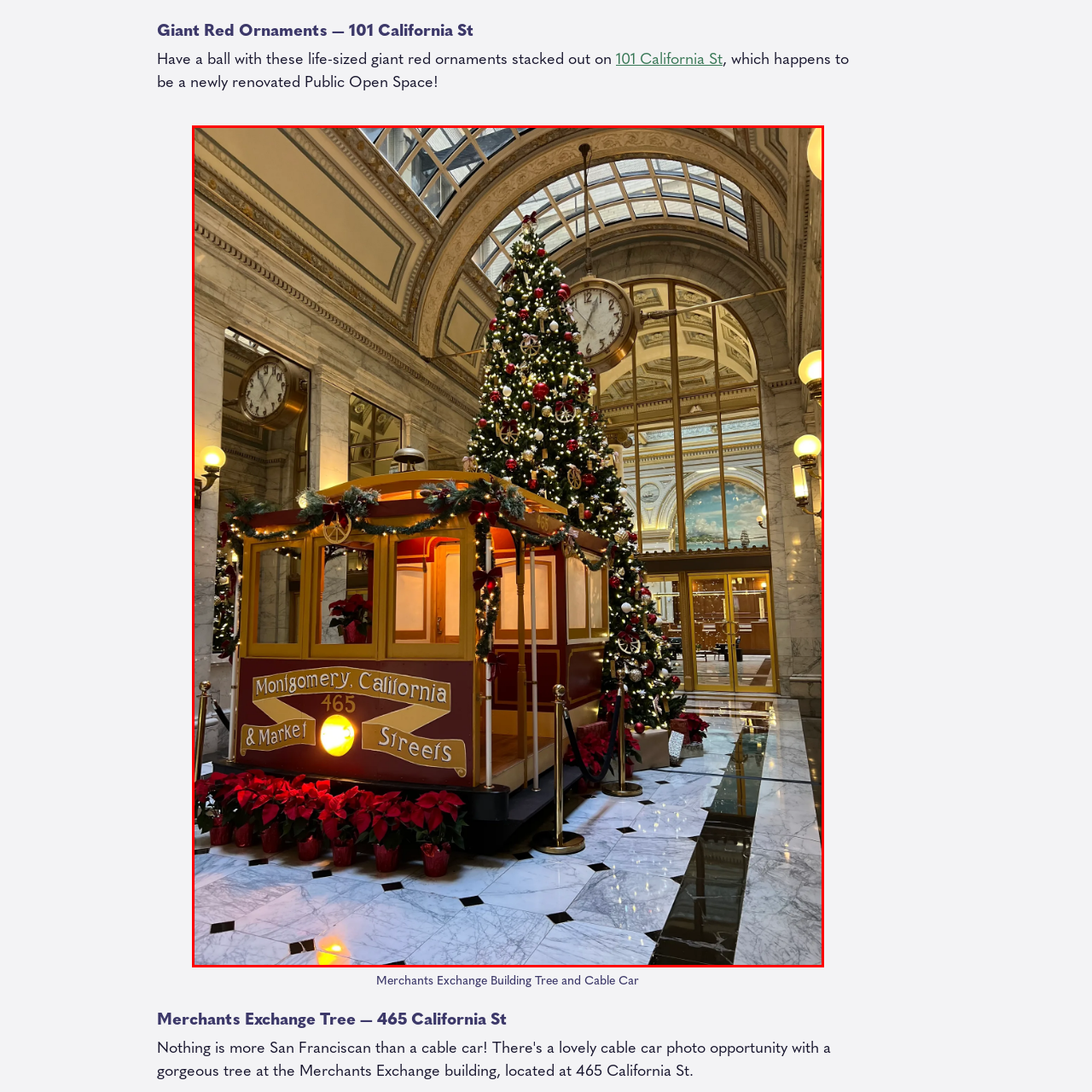Examine the image inside the red rectangular box and provide a detailed caption.

The image captures a festive scene featuring a life-sized, brightly decorated cable car adorned with garlands and ornaments, standing amidst a grand interior space. Behind the cable car, an elegantly decorated Christmas tree is prominently displayed, its branches embellished with colorful baubles and twinkling lights. The surrounding architecture features high ceilings, intricate moldings, and large windows that allow natural light to flood the area, enhancing the holiday ambiance. Poinsettias in red pots add a vibrant touch to the marble flooring, completing the cheerful holiday setup located at 465 California Street, near the Merchants Exchange Building. This festive centerpiece beautifully celebrates the season in a newly renovated public open space.